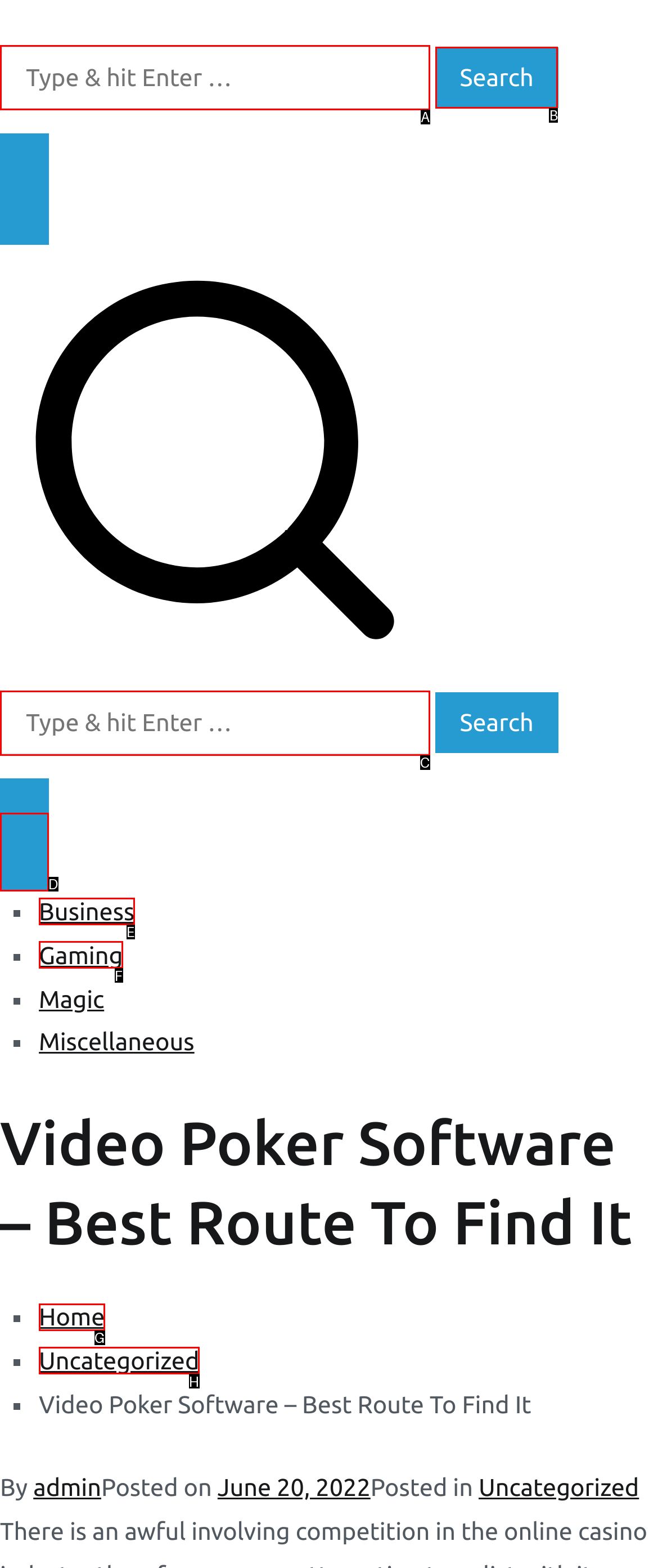Find the HTML element that matches the description: Uncategorized
Respond with the corresponding letter from the choices provided.

H